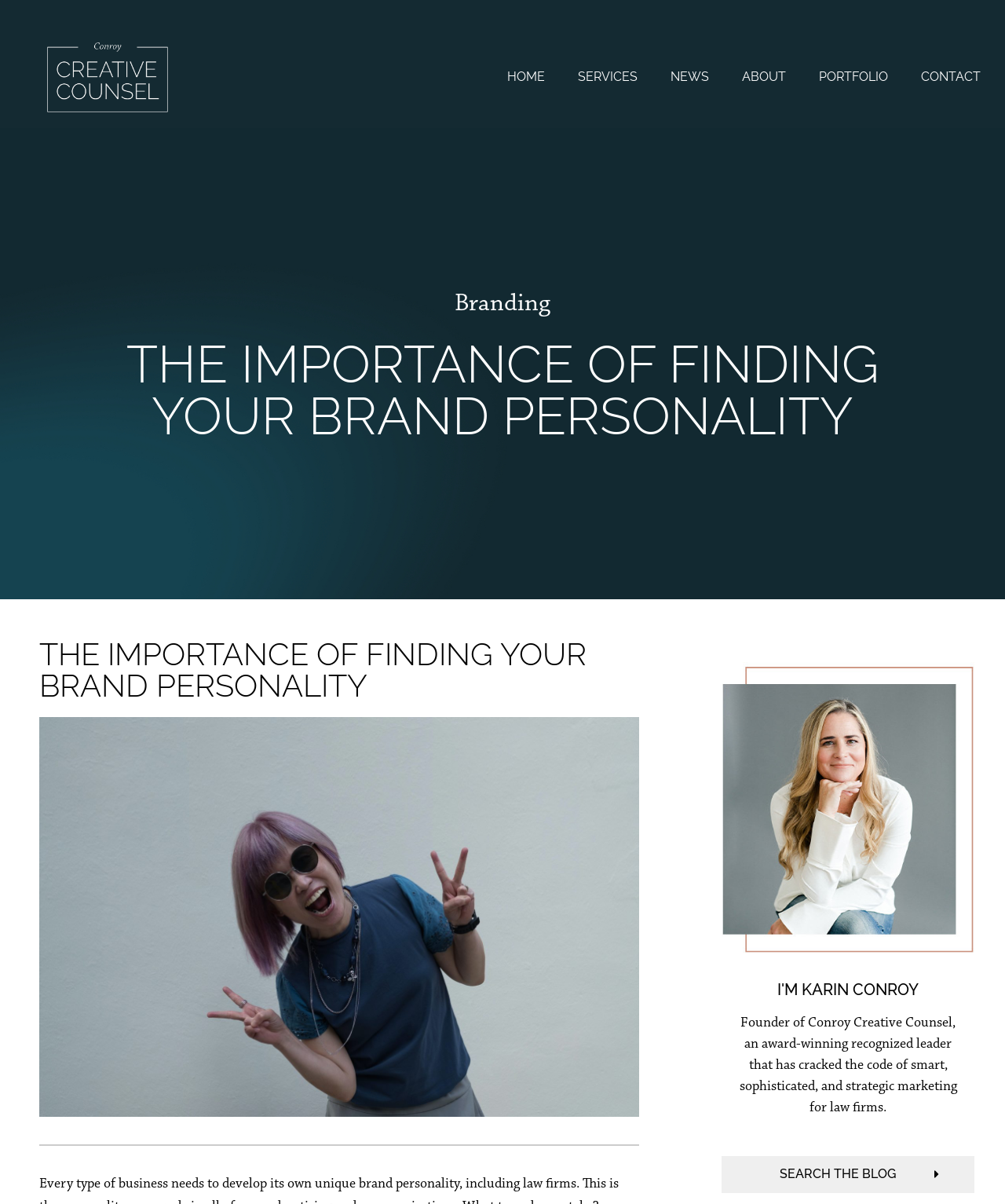What is the topic of the main heading?
Refer to the image and provide a one-word or short phrase answer.

Brand personality